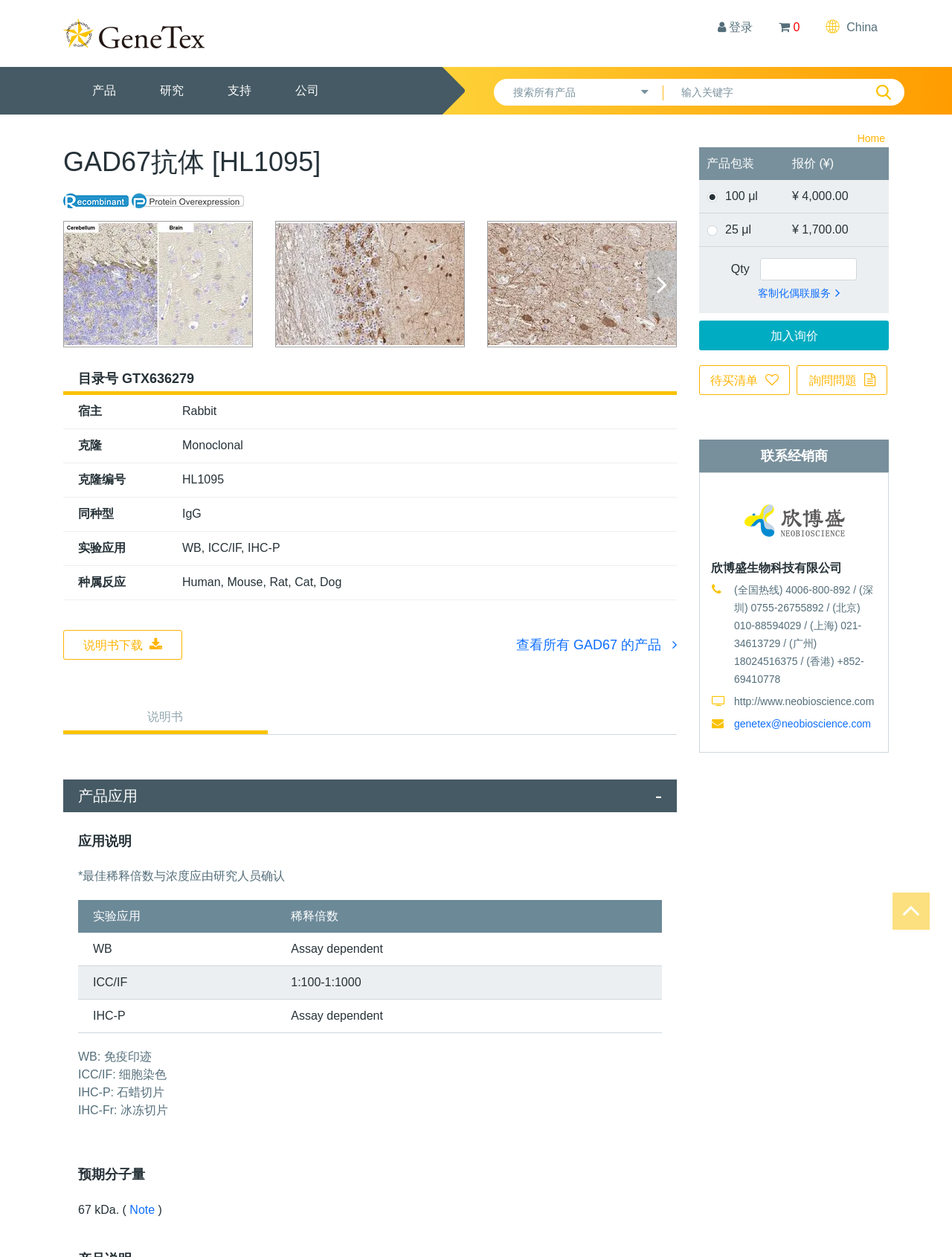Find the bounding box of the web element that fits this description: "parent_node: 搜索所有产品 aria-label="search"".

[0.92, 0.063, 0.936, 0.084]